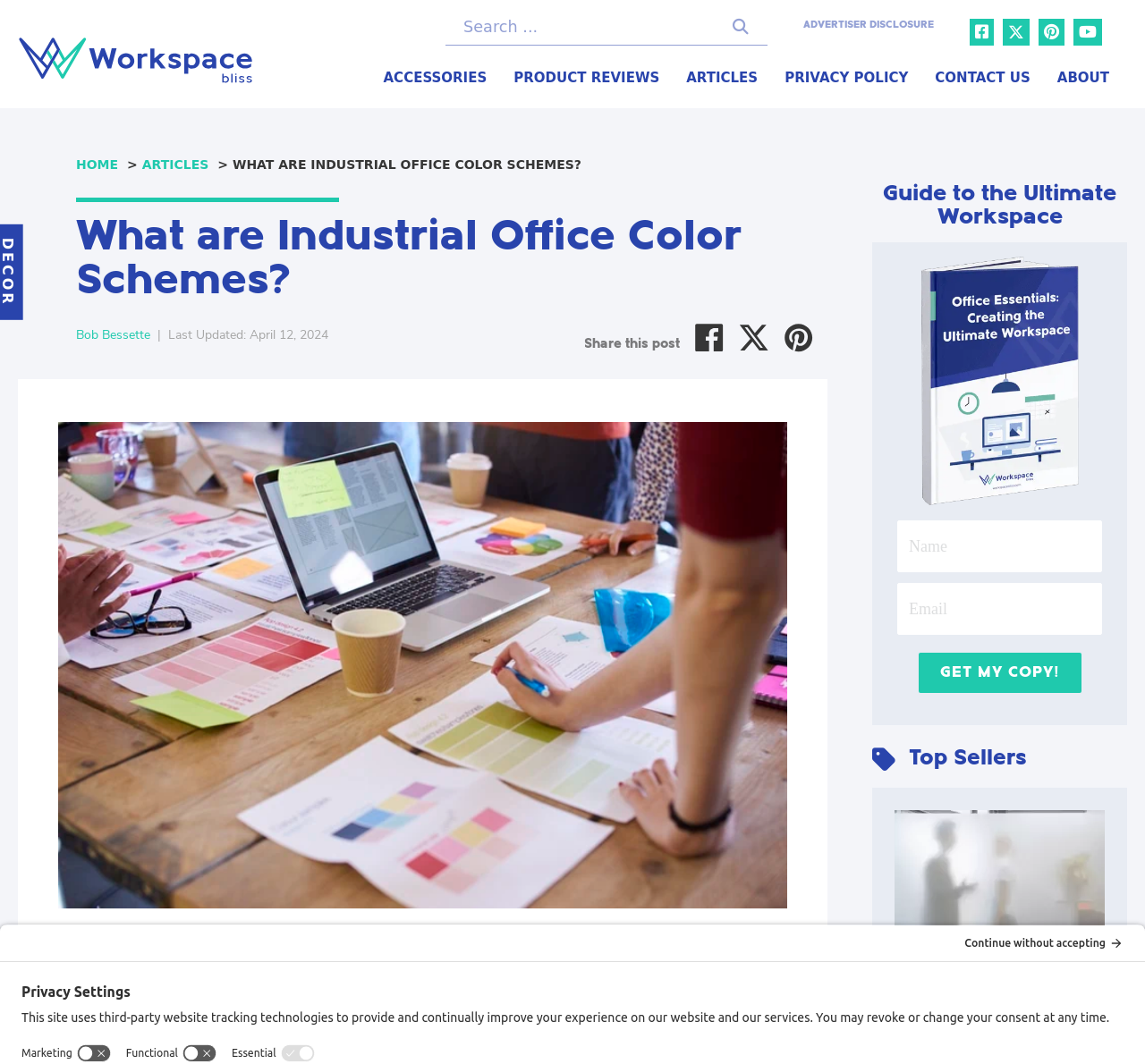What is the name of the website?
Your answer should be a single word or phrase derived from the screenshot.

Workspace Bliss